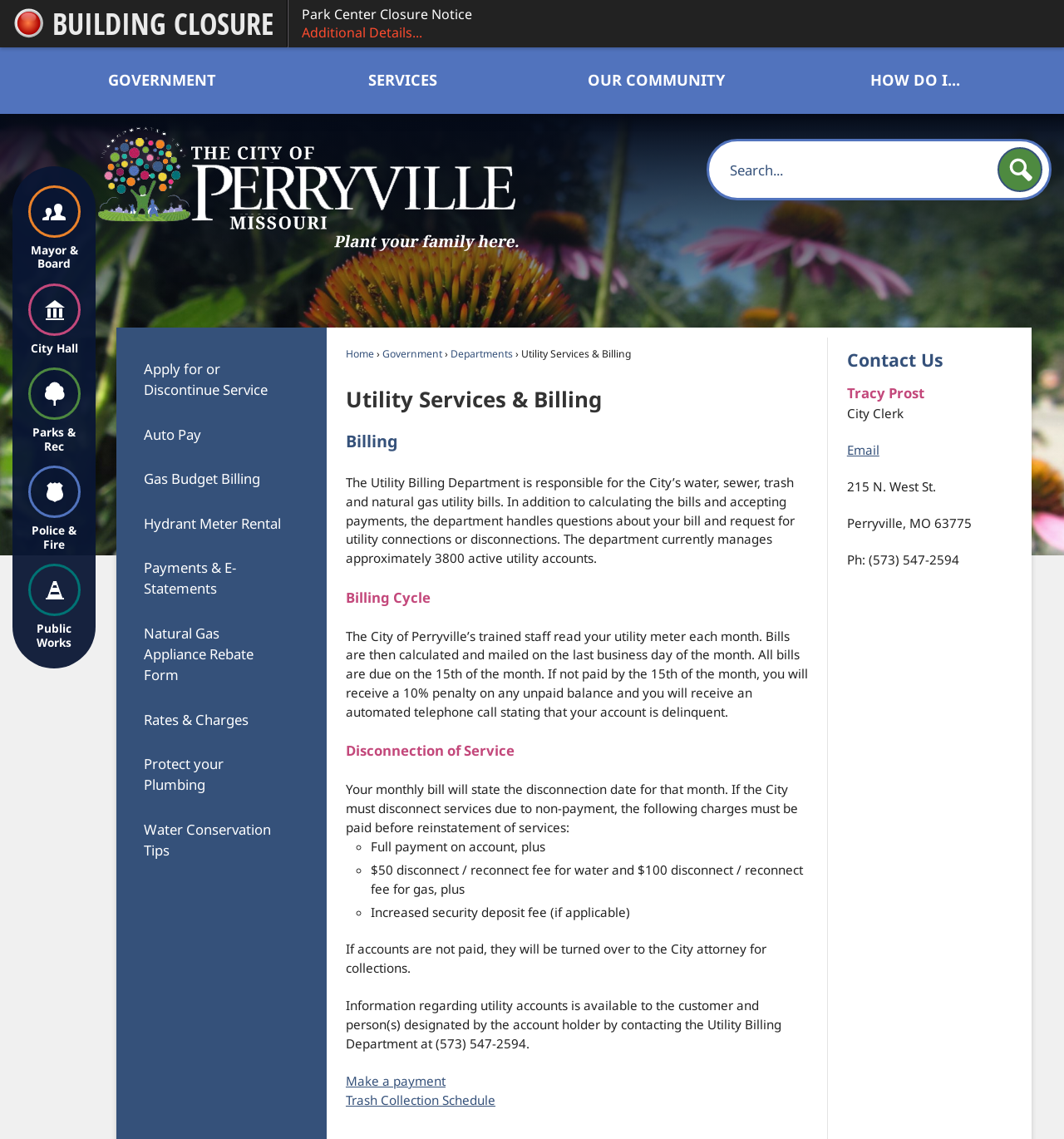Show me the bounding box coordinates of the clickable region to achieve the task as per the instruction: "Click on the 'HOME' link".

None